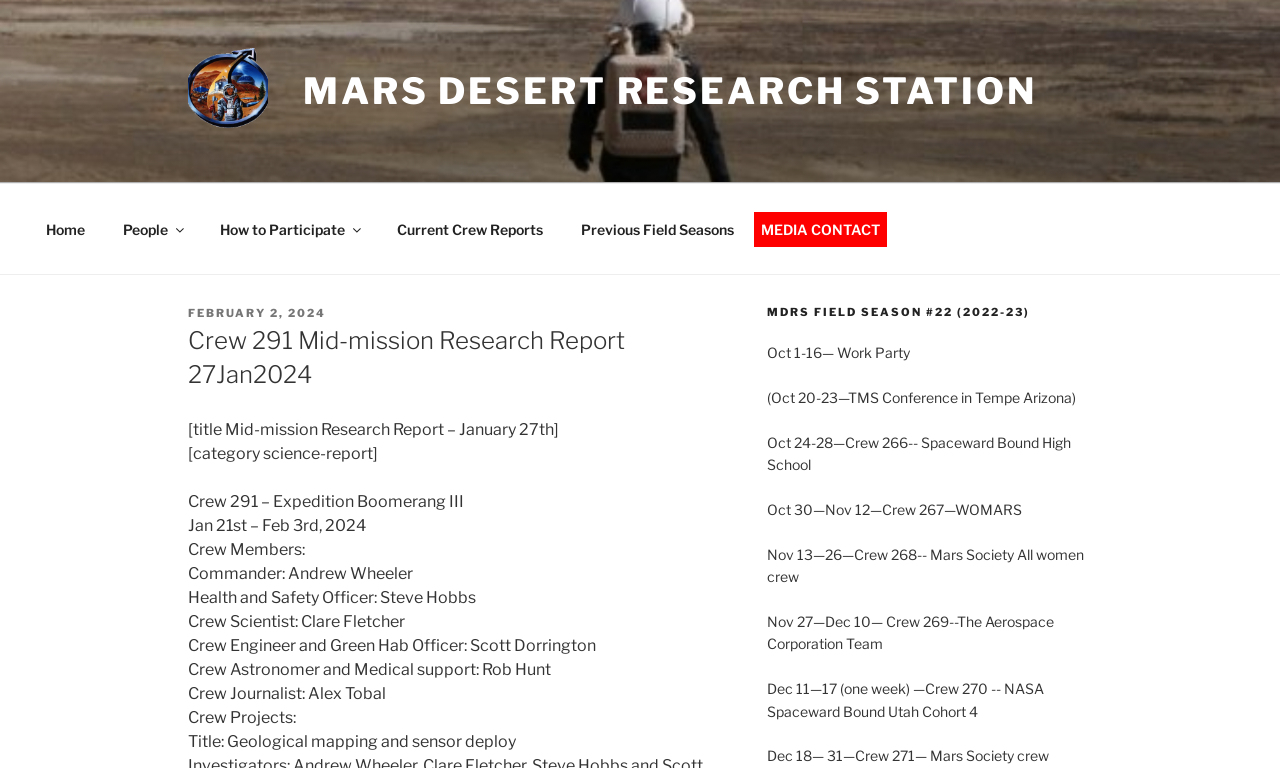Specify the bounding box coordinates of the area to click in order to follow the given instruction: "Check the 'MEDIA CONTACT' information."

[0.589, 0.275, 0.693, 0.321]